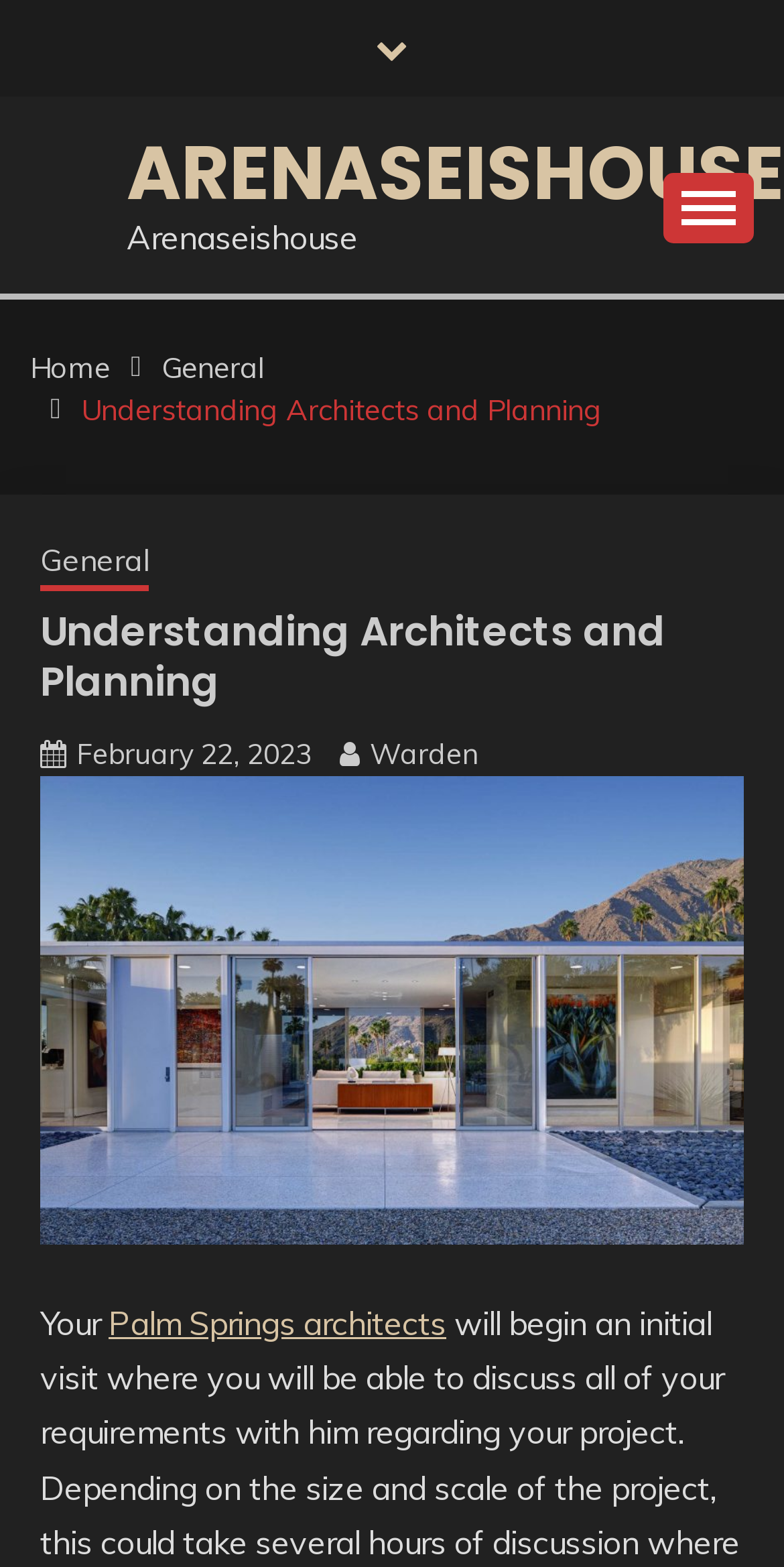What is the icon represented by the link element at the bottom of the page?
Look at the image and provide a detailed response to the question.

The answer can be found by looking at the link element with the text '' which is a child of the root element, indicating that it represents an unknown icon.